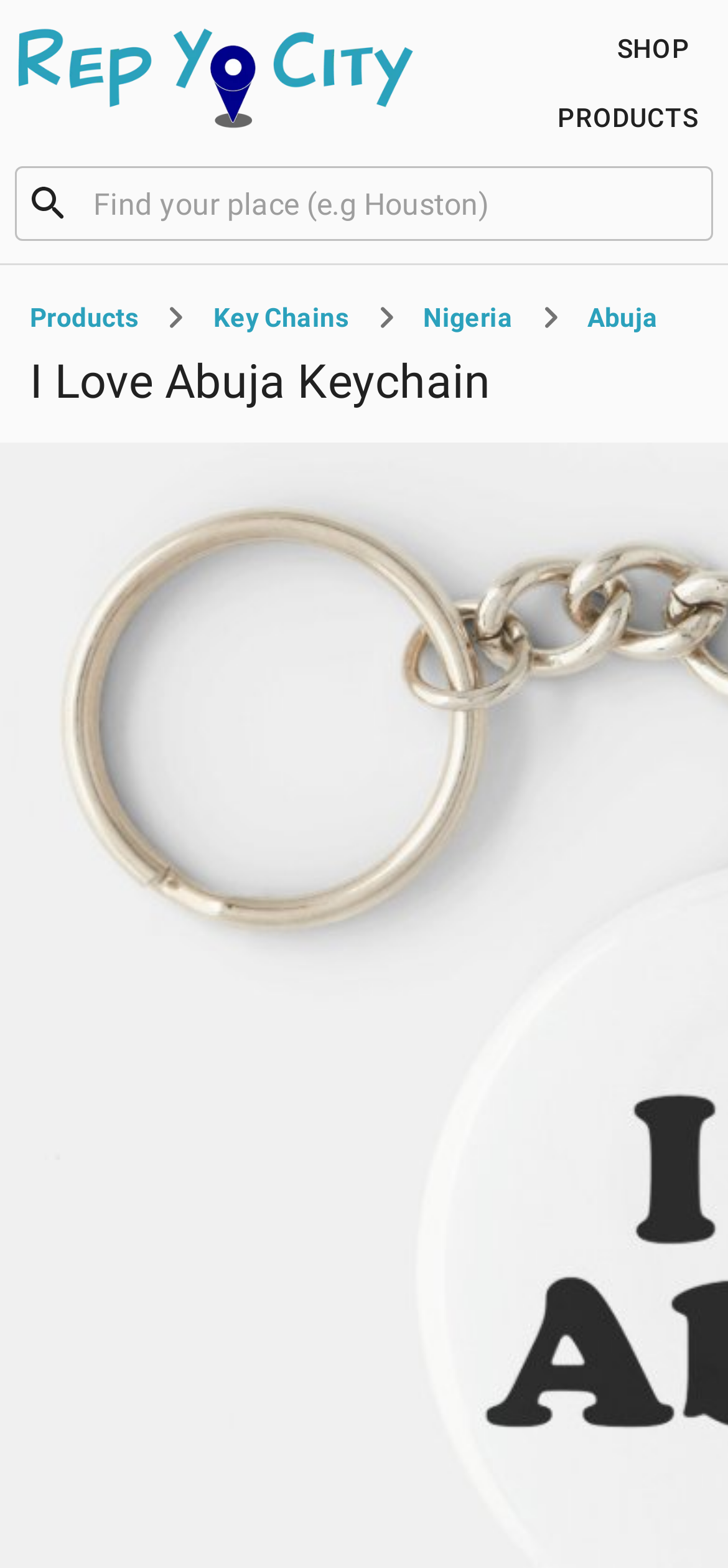What is the logo on the top left corner?
Your answer should be a single word or phrase derived from the screenshot.

Rep Yo City